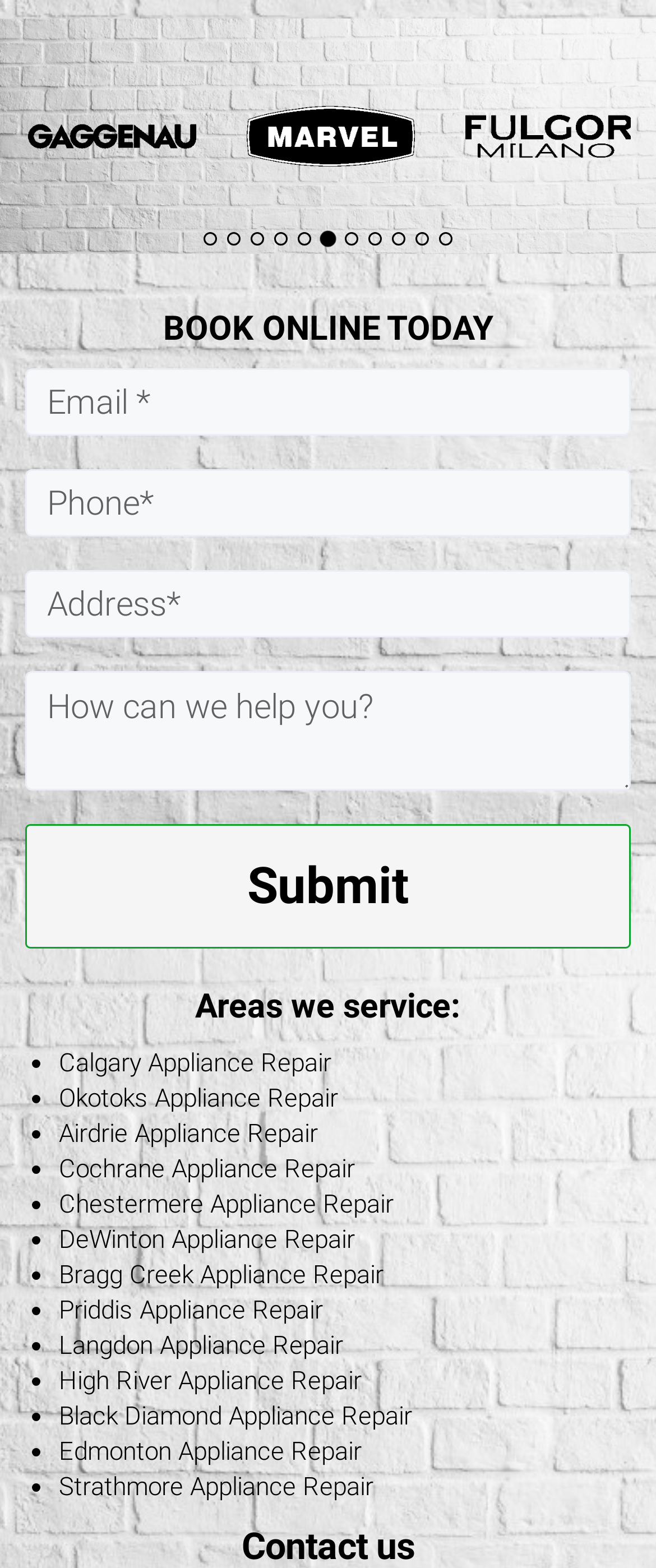Locate the bounding box coordinates of the clickable region necessary to complete the following instruction: "Click on the 'Calgary Appliance Repair' link". Provide the coordinates in the format of four float numbers between 0 and 1, i.e., [left, top, right, bottom].

[0.09, 0.669, 0.505, 0.688]